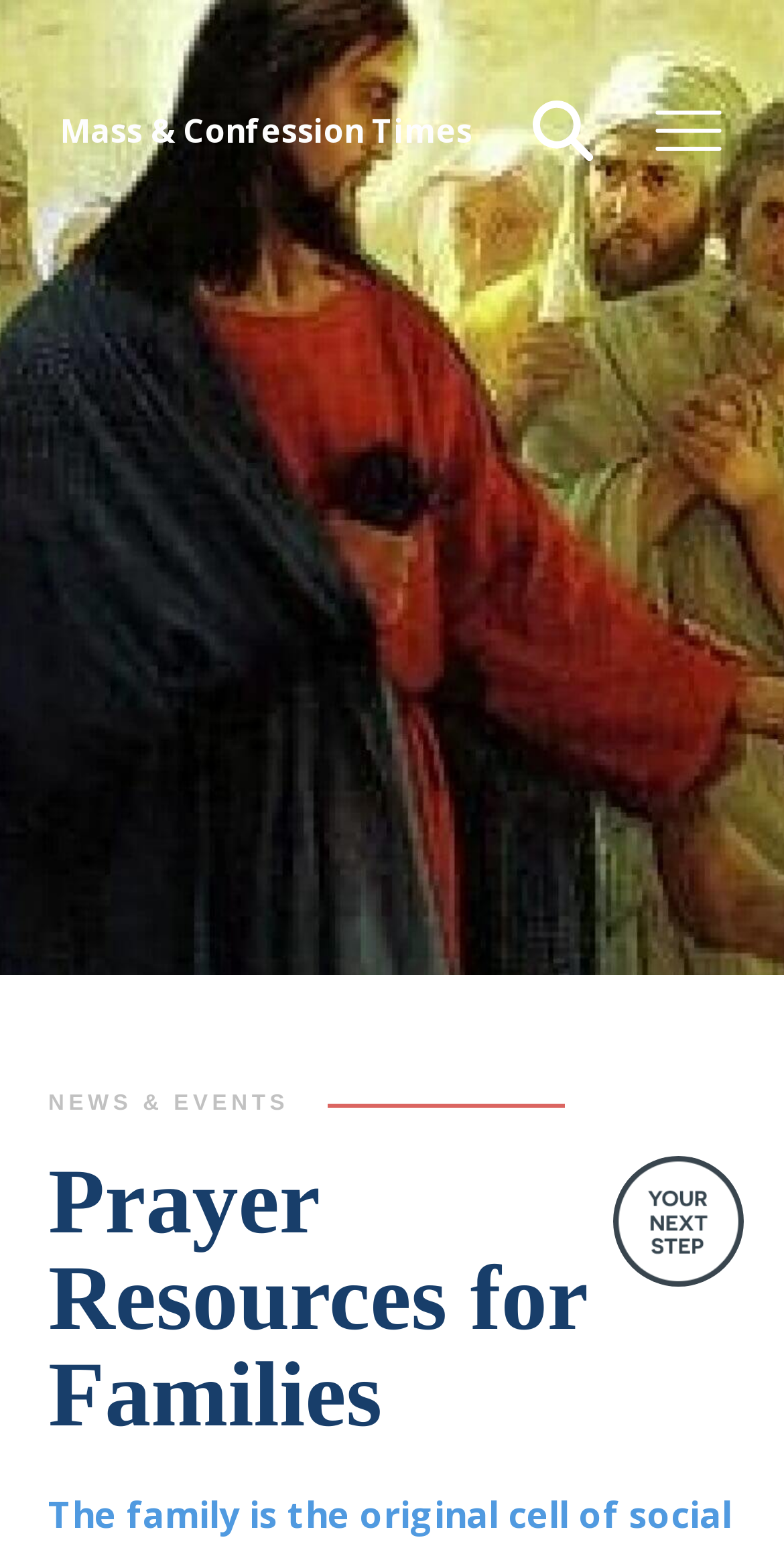What is the first prayer resource listed?
Based on the screenshot, answer the question with a single word or phrase.

Mass & Confession Times